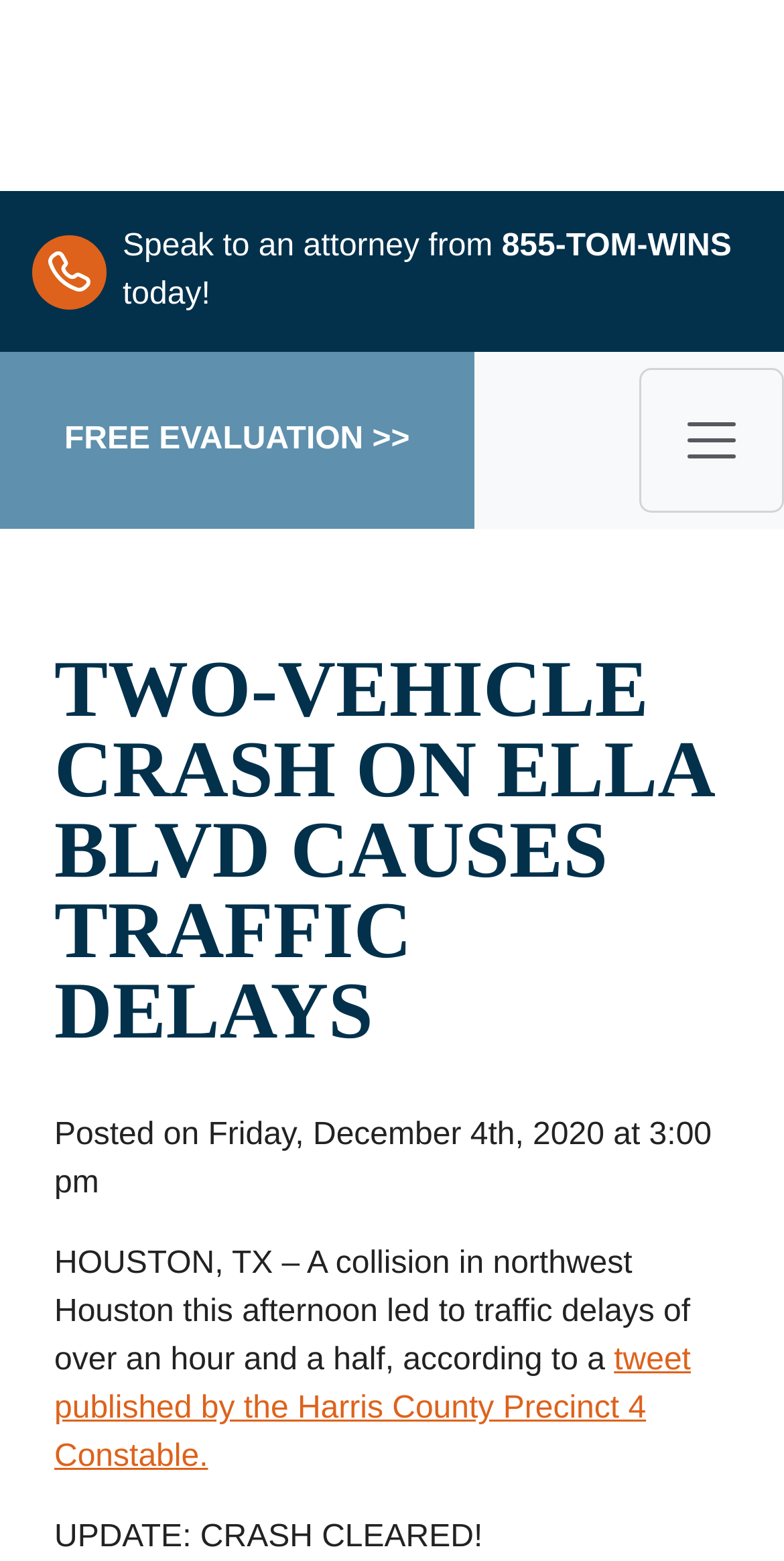Give a one-word or phrase response to the following question: What is the duration of the traffic delay?

Over an hour and a half